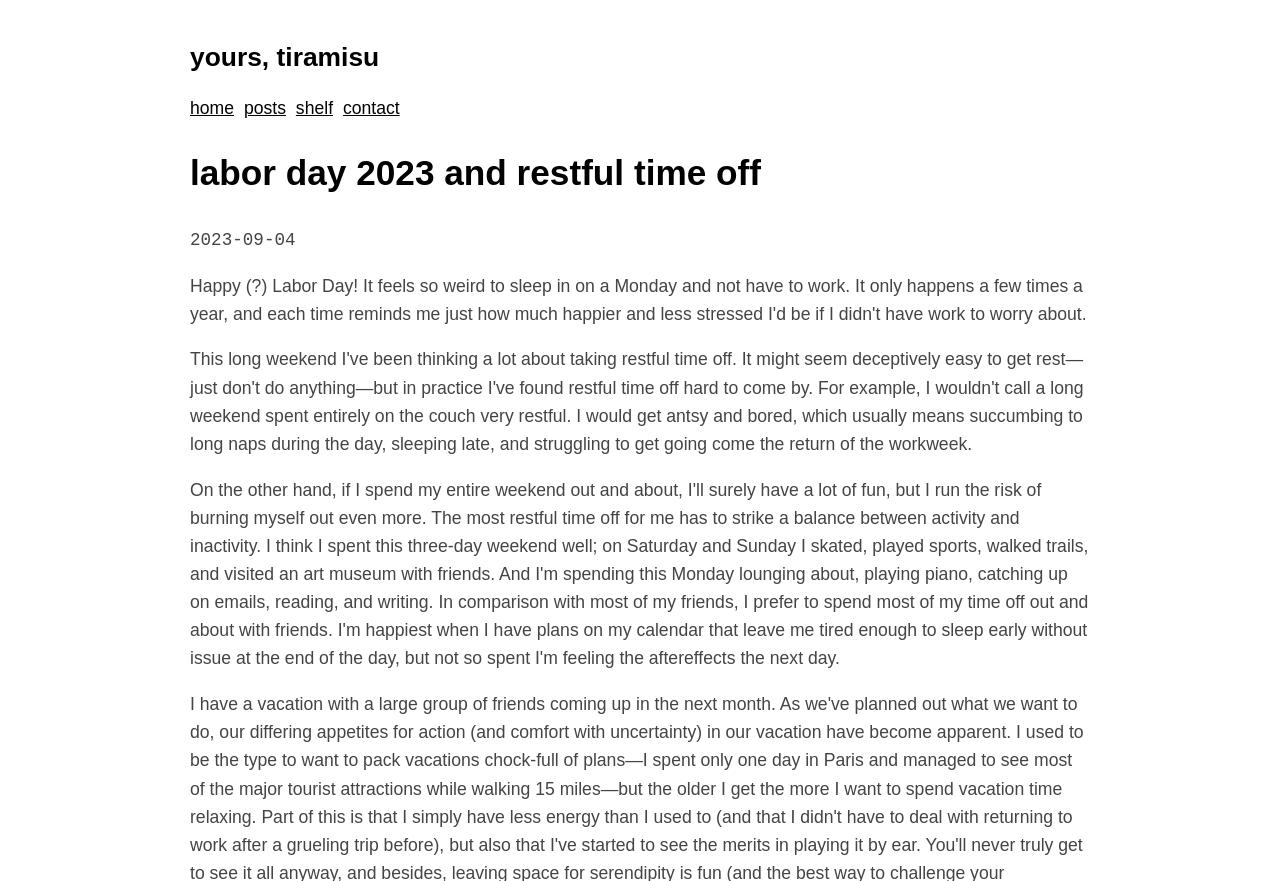What is the name of the blog or website?
Please provide a single word or phrase based on the screenshot.

yours, tiramisu